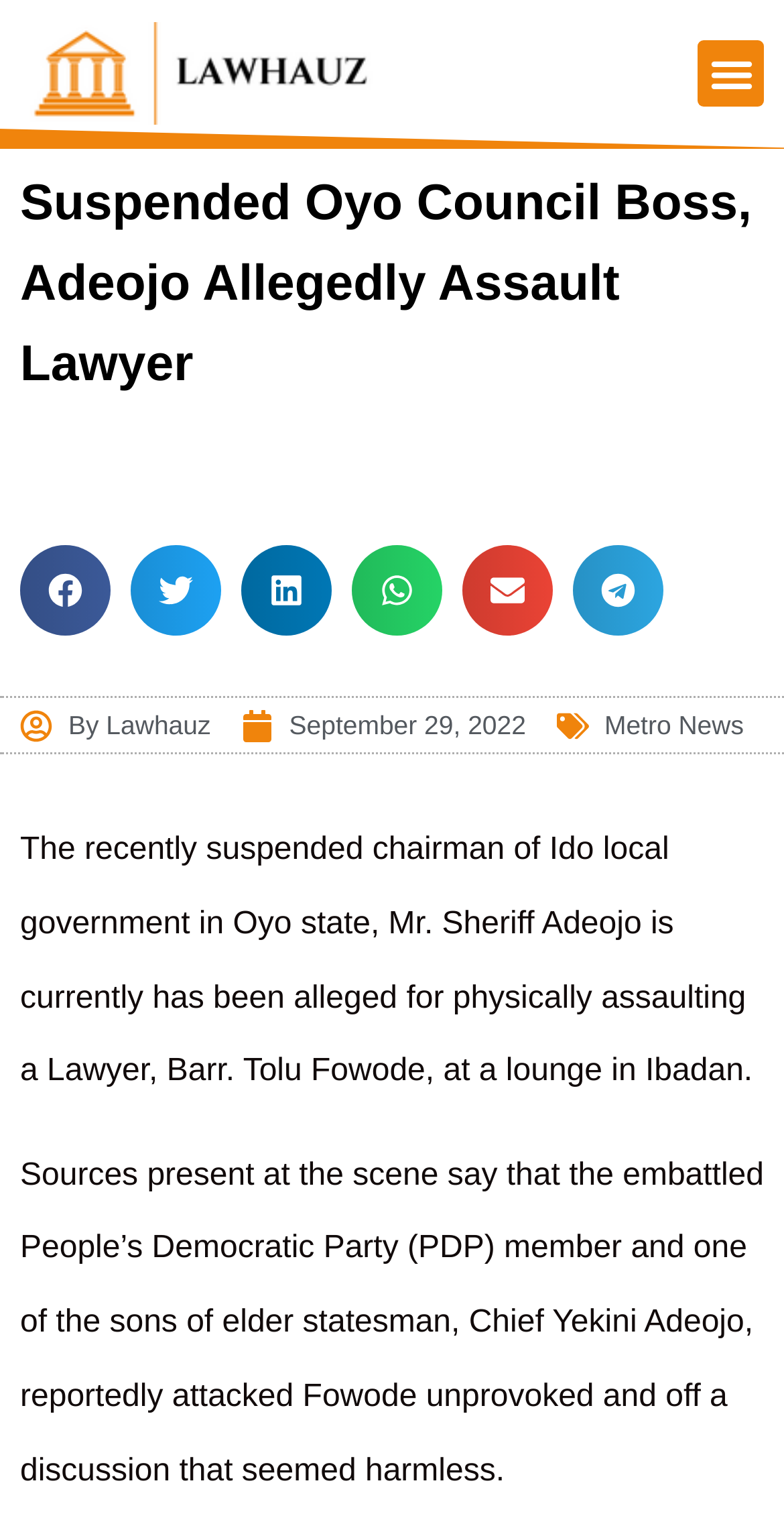Pinpoint the bounding box coordinates of the element you need to click to execute the following instruction: "View Metro News". The bounding box should be represented by four float numbers between 0 and 1, in the format [left, top, right, bottom].

[0.771, 0.465, 0.949, 0.484]